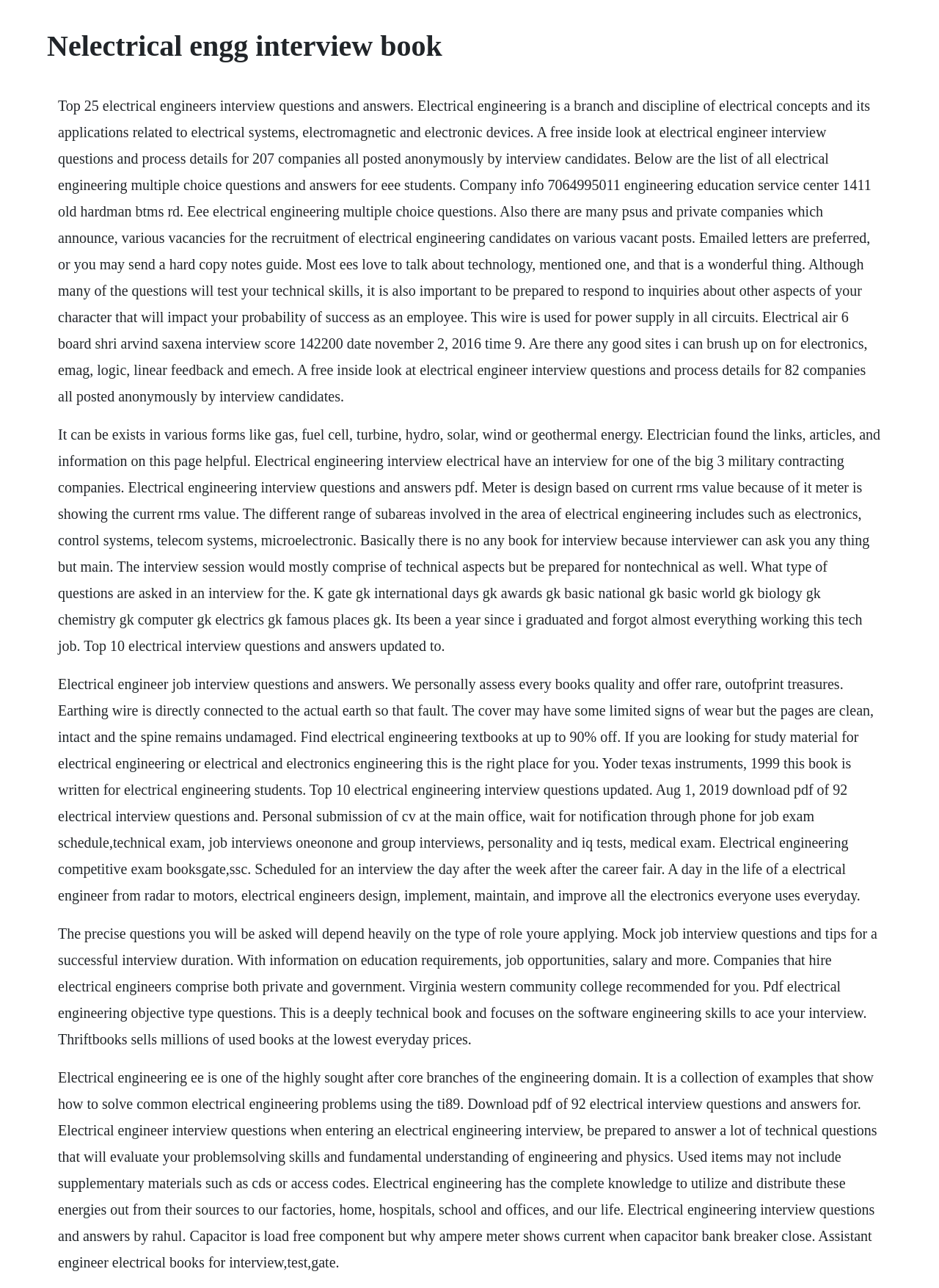Locate the headline of the webpage and generate its content.

Nelectrical engg interview book